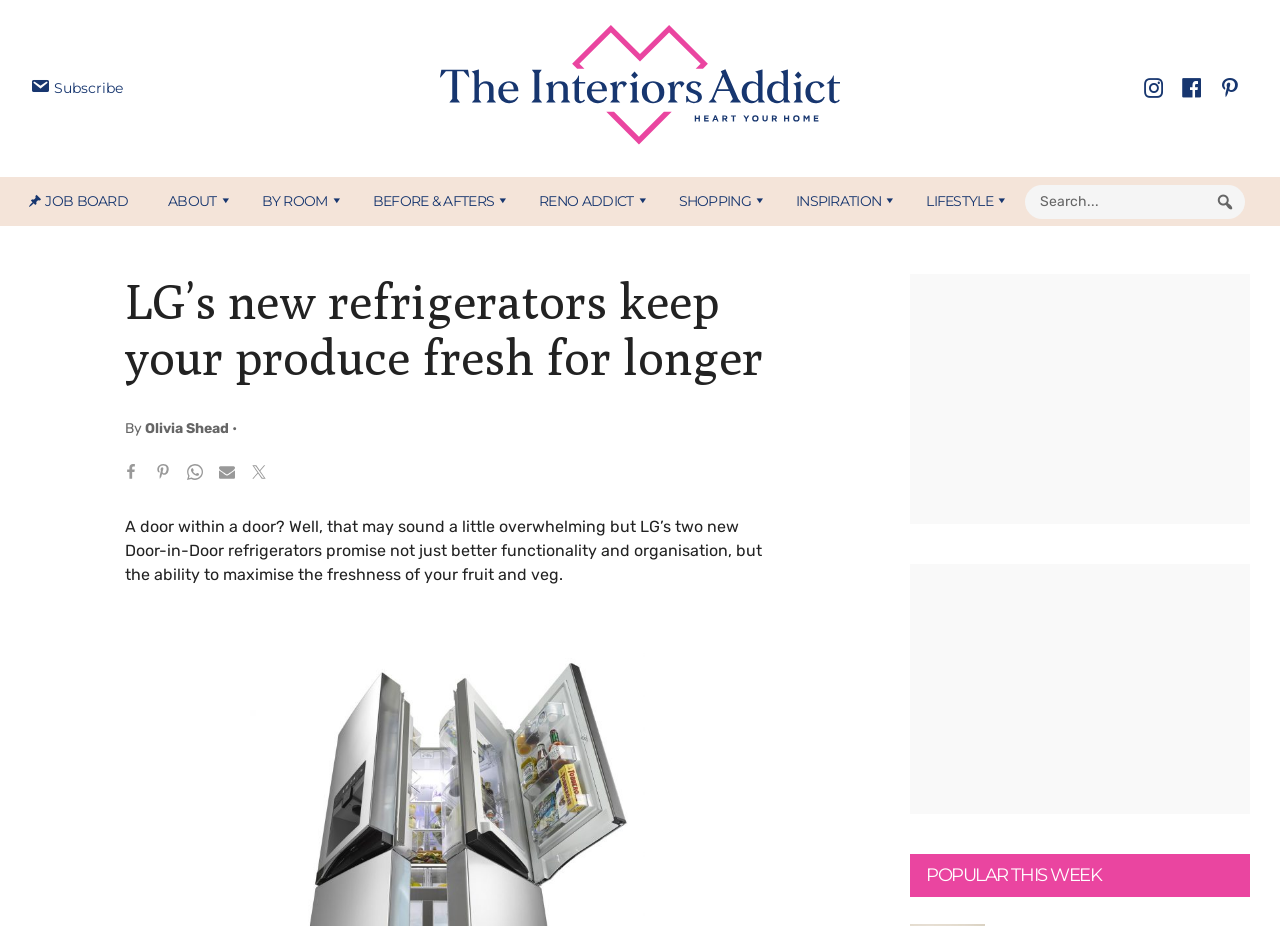Given the description of the UI element: "Job Board", predict the bounding box coordinates in the form of [left, top, right, bottom], with each value being a float between 0 and 1.

[0.022, 0.191, 0.116, 0.244]